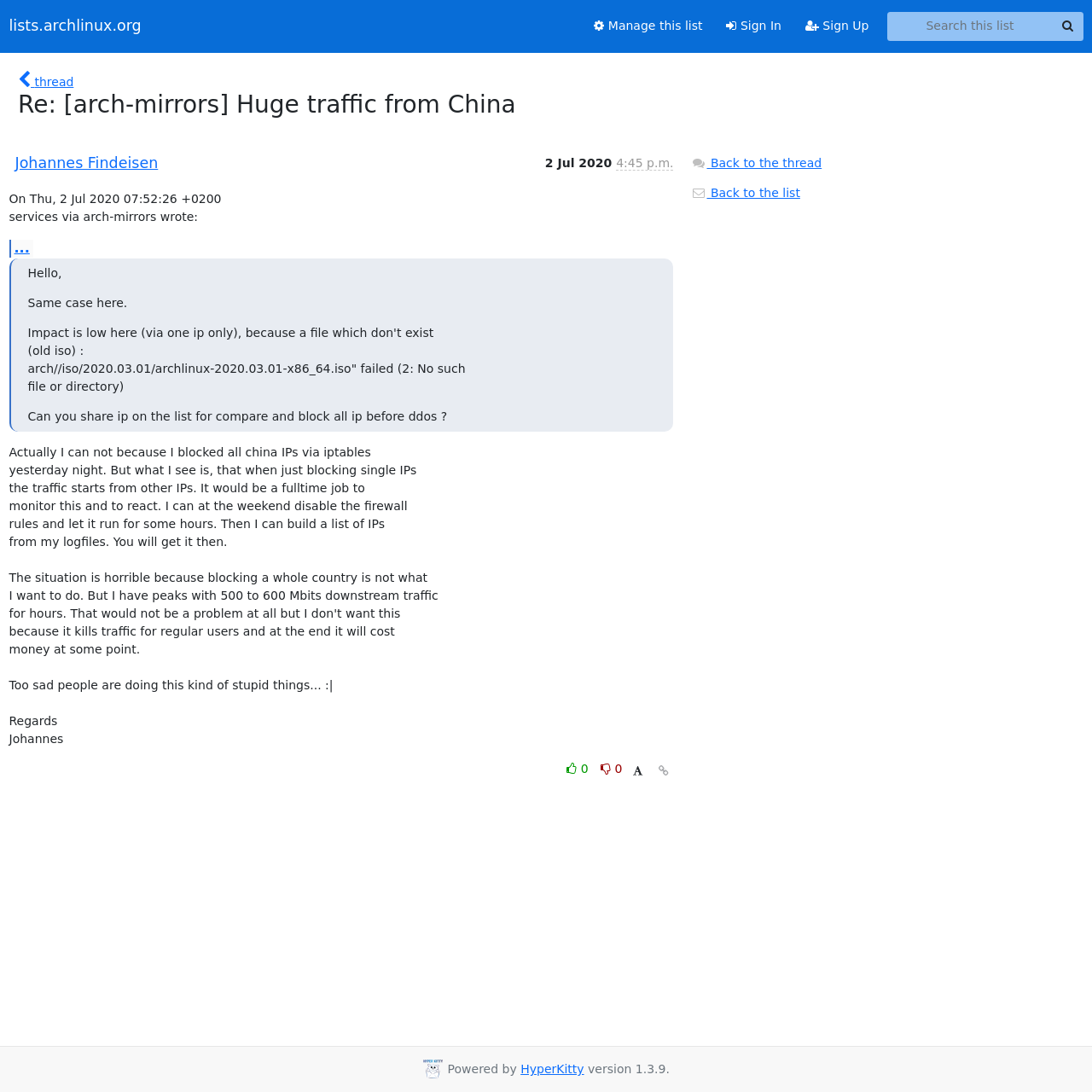Create a full and detailed caption for the entire webpage.

This webpage appears to be a discussion thread on a mailing list, specifically the Arch-mirrors list on lists.archlinux.org. At the top of the page, there are several links, including "lists.archlinux.org", "Manage this list", "Sign In", and "Sign Up", as well as a search bar with a textbox and a search button.

Below the top links, the main content of the page begins. There is a link to the thread, followed by a heading that reads "Re: [arch-mirrors] Huge traffic from China". This is likely the title of the discussion thread.

To the right of the heading, there is a table with information about the sender of the message, including their name, "Johannes Findeisen", and the date and time the message was sent, "2 Jul 2020, 6:45 p.m.".

Below the sender information, there is a block of text that appears to be the message itself. The message starts with a greeting, followed by a brief statement about experiencing similar issues with traffic from China. The sender then mentions that the impact is low because a file that doesn't exist was requested, and asks if the IP address of the traffic can be shared so that it can be blocked.

At the bottom of the message, there are several links and buttons, including a button with a thumbs up icon, a link to "Like thread", a link to "Dislike thread", and a link to "Back to the thread". There is also a link to "Back to the list" and a button with a reply icon.

Finally, at the very bottom of the page, there is a footer with a logo and text that reads "Powered by HyperKitty version 1.3.9".